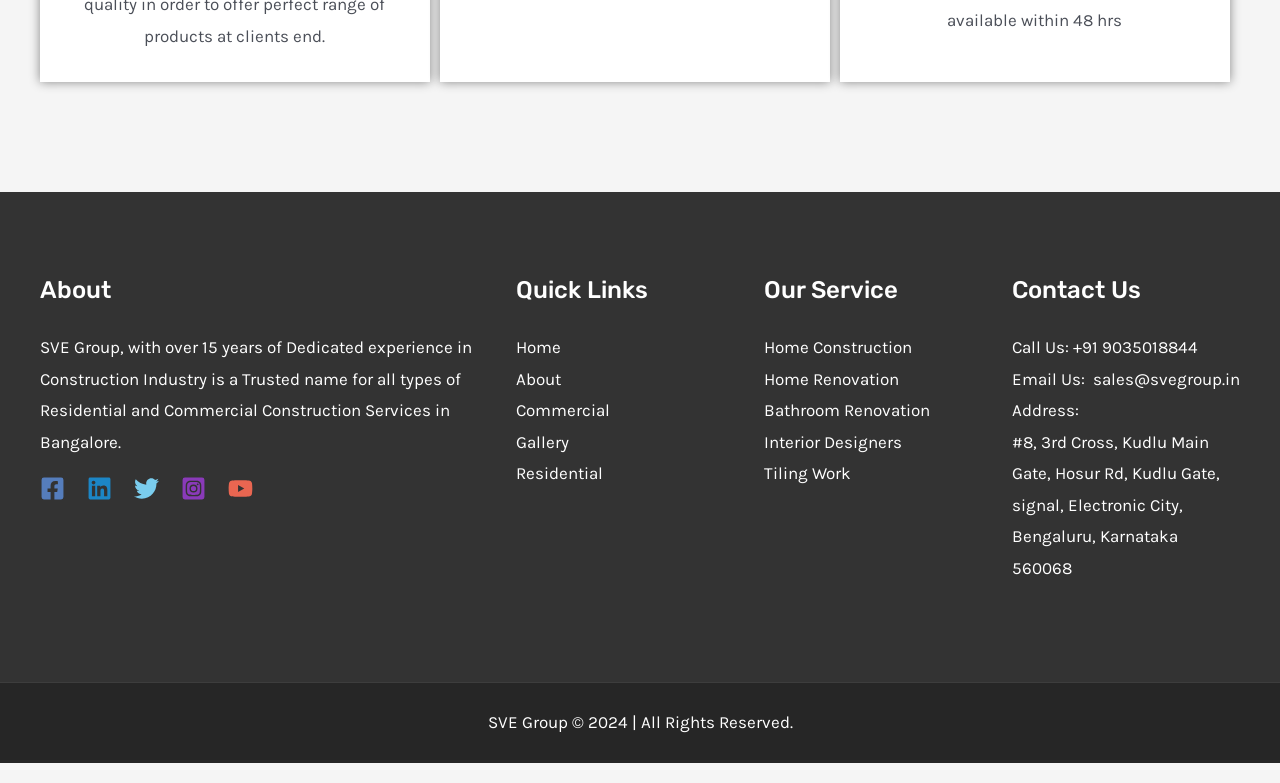Please identify the bounding box coordinates of the element that needs to be clicked to perform the following instruction: "Go to Home page".

[0.403, 0.43, 0.438, 0.456]